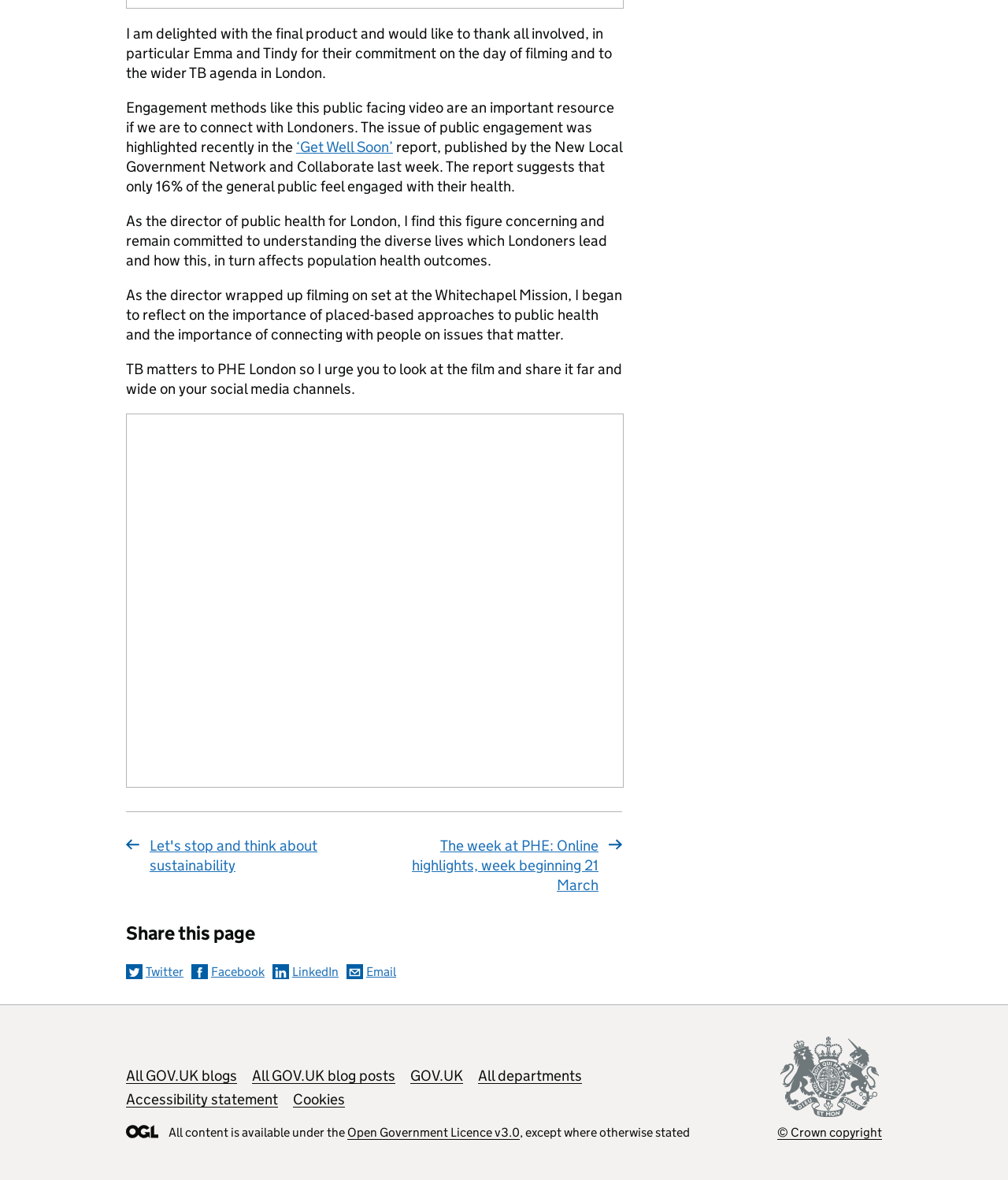Please specify the bounding box coordinates in the format (top-left x, top-left y, bottom-right x, bottom-right y), with all values as floating point numbers between 0 and 1. Identify the bounding box of the UI element described by: Email

[0.344, 0.817, 0.393, 0.83]